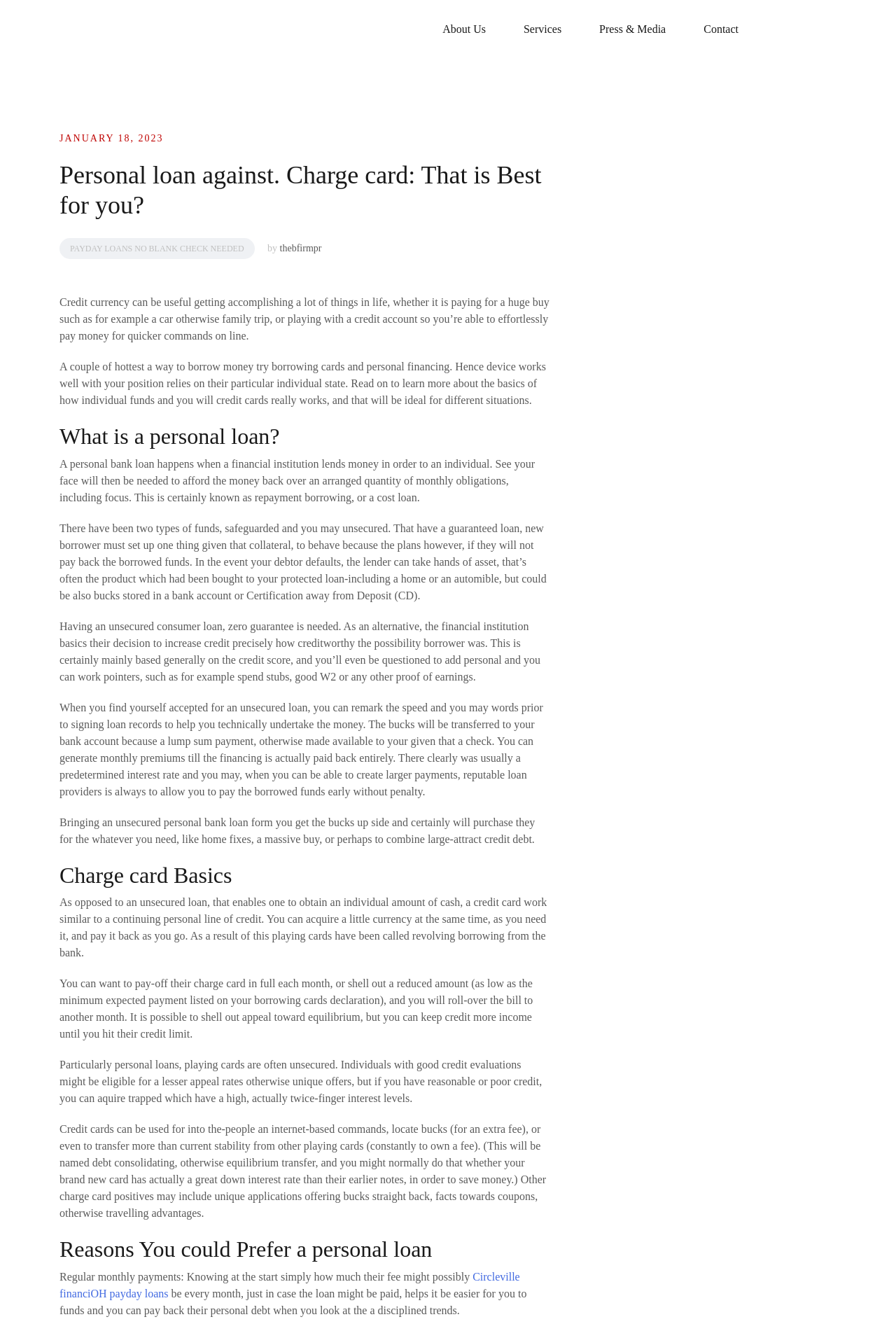Using the description: "Who we are", identify the bounding box of the corresponding UI element in the screenshot.

None